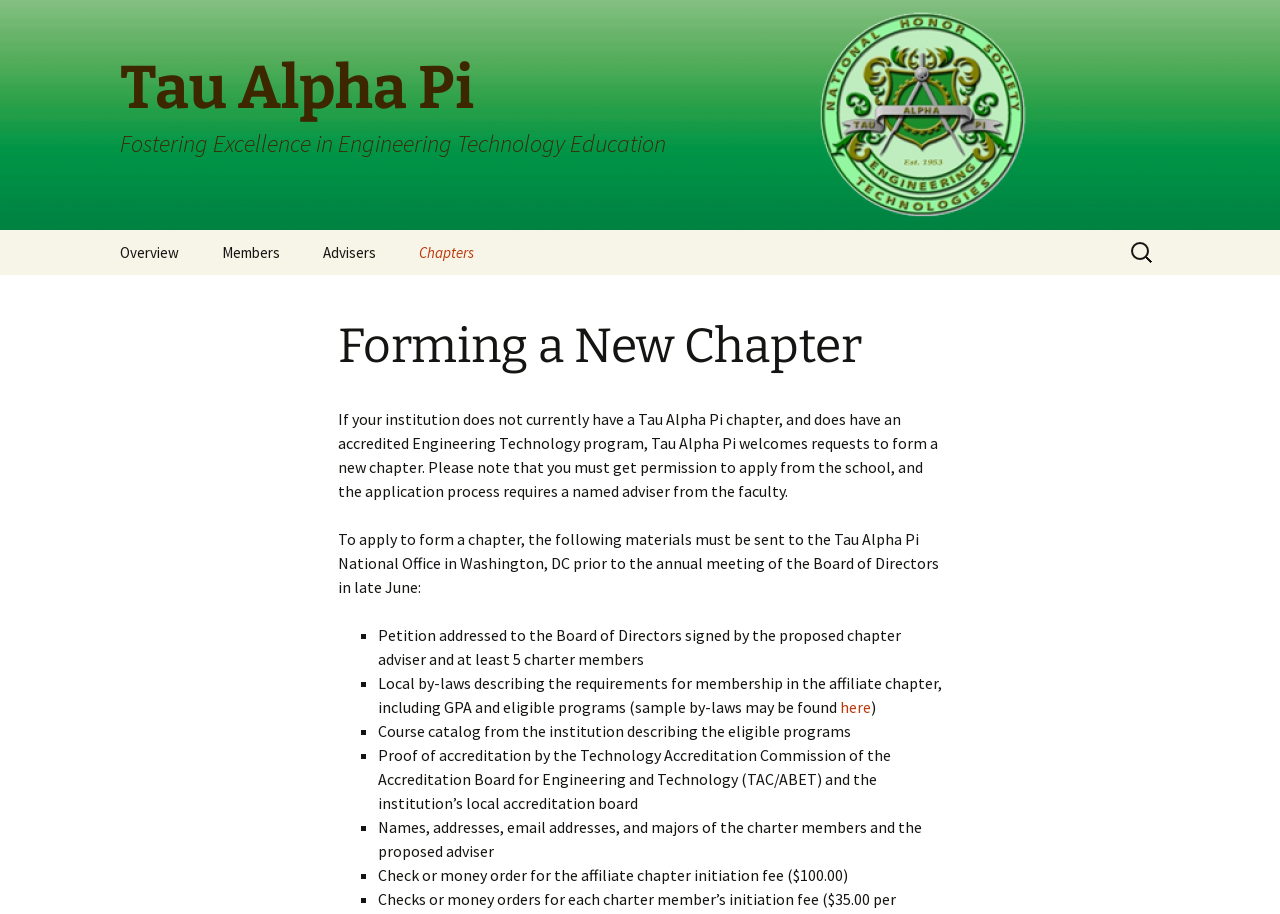Determine the bounding box coordinates of the UI element described below. Use the format (top-left x, top-left y, bottom-right x, bottom-right y) with floating point numbers between 0 and 1: Member Benefits

[0.158, 0.301, 0.314, 0.35]